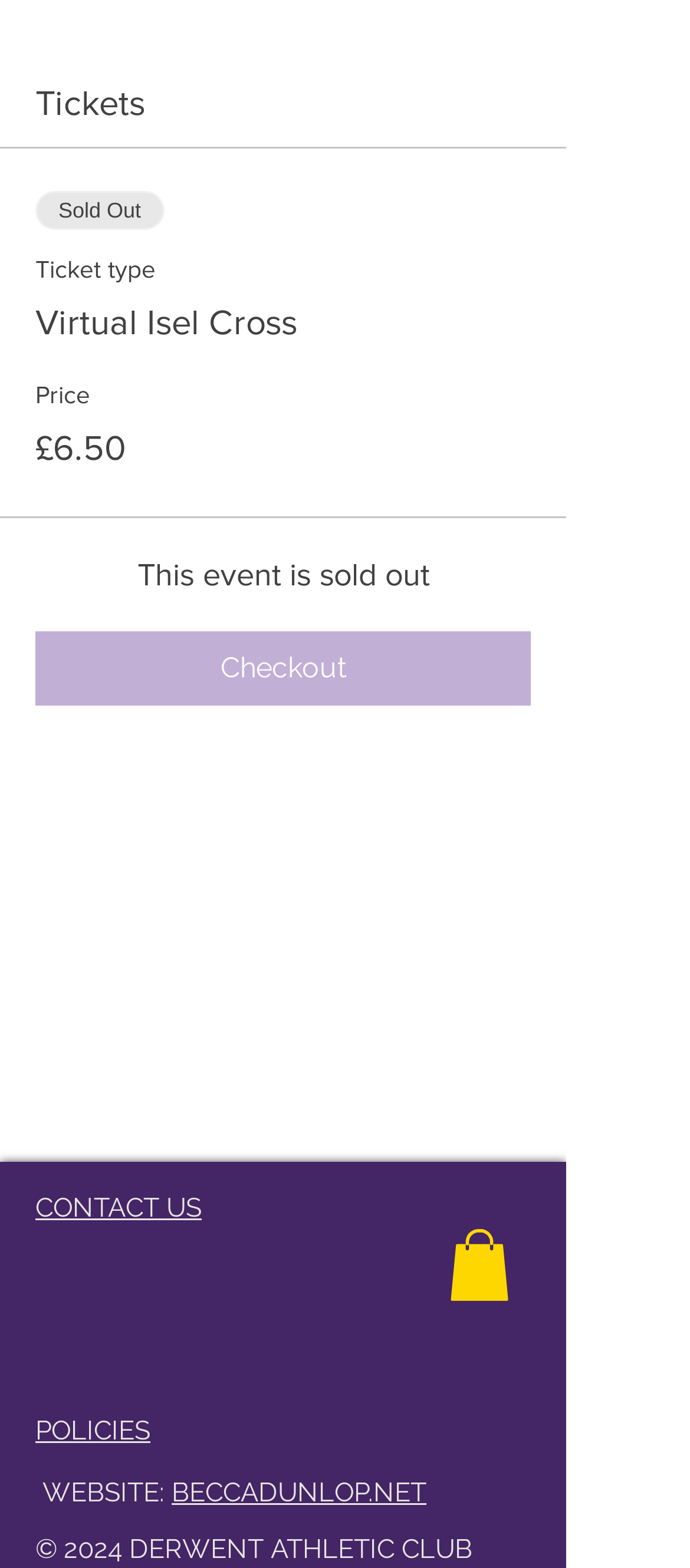Pinpoint the bounding box coordinates of the element you need to click to execute the following instruction: "Click on the 'Checkout' button". The bounding box should be represented by four float numbers between 0 and 1, in the format [left, top, right, bottom].

[0.051, 0.403, 0.769, 0.45]